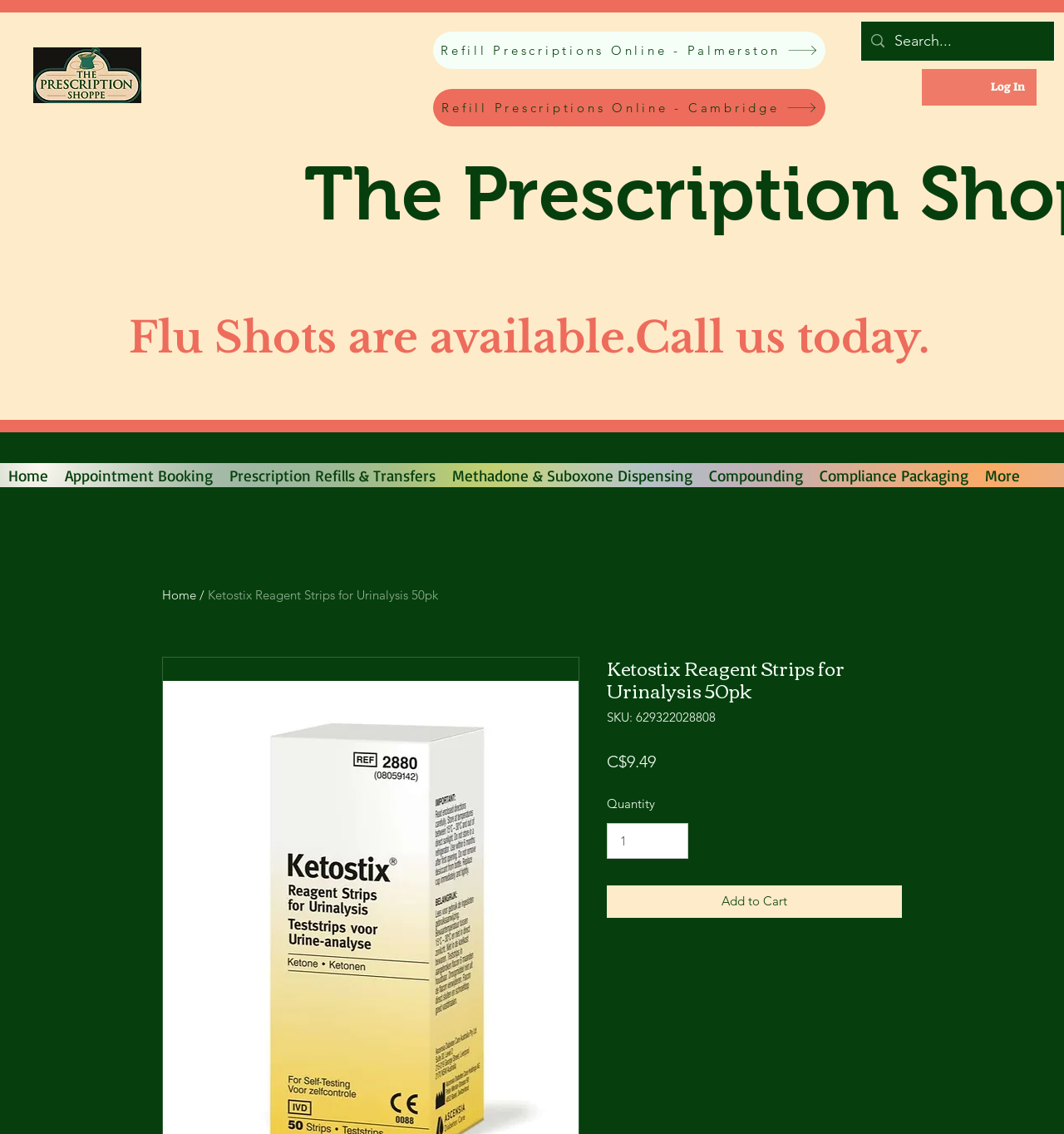Please determine the bounding box coordinates of the element's region to click for the following instruction: "Change quantity of Ketostix Reagent Strips".

[0.57, 0.725, 0.647, 0.757]